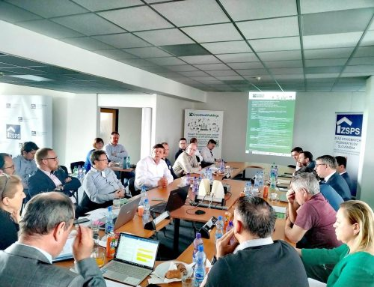Using the details in the image, give a detailed response to the question below:
What is the setting of the meeting?

The image depicts a contemporary setting, characterized by bright lighting and a well-organized layout, which enhances the focus on teamwork and strategic planning among the professionals gathered around the conference table.